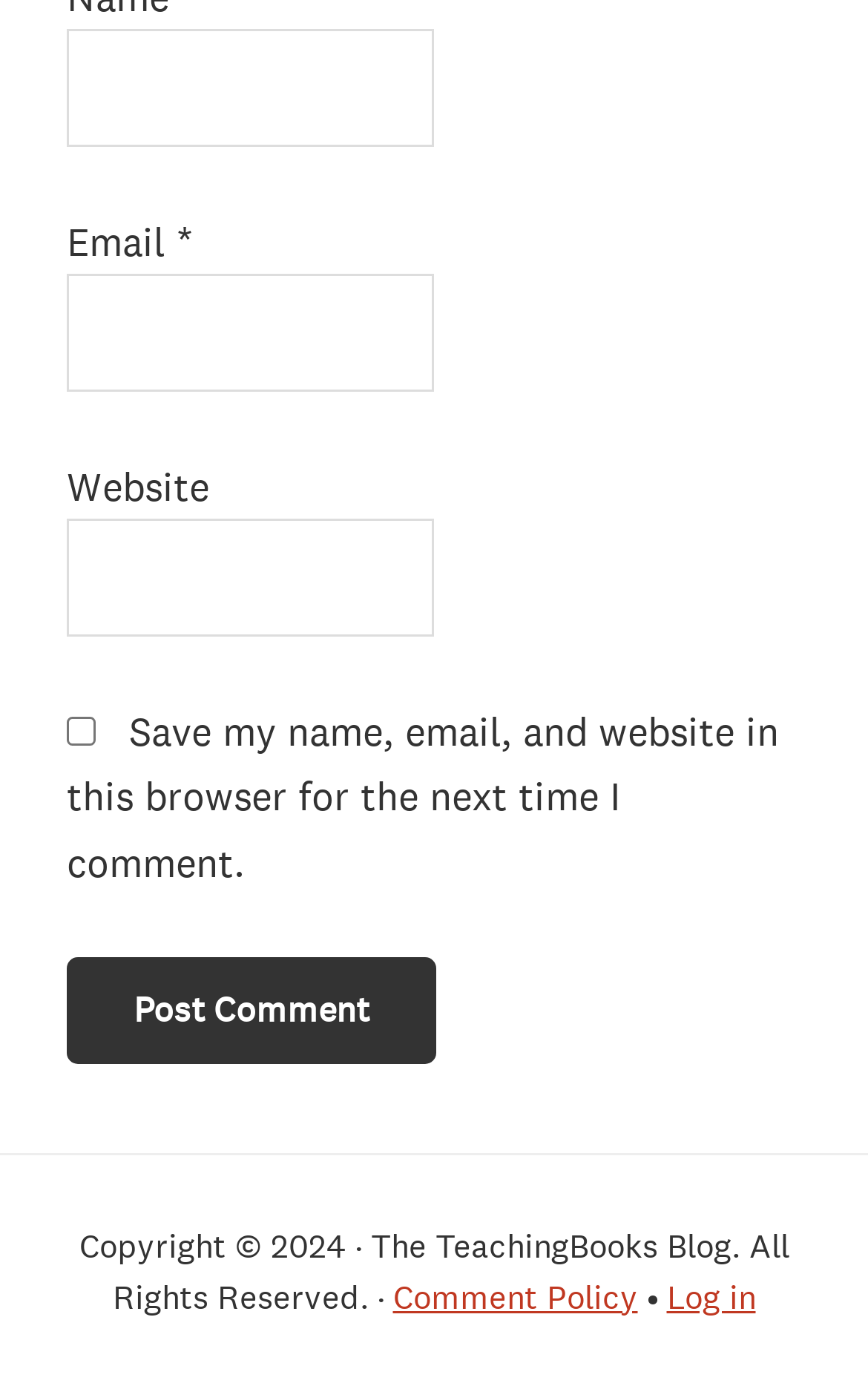What is the button at the bottom of the form for? Examine the screenshot and reply using just one word or a brief phrase.

Post Comment